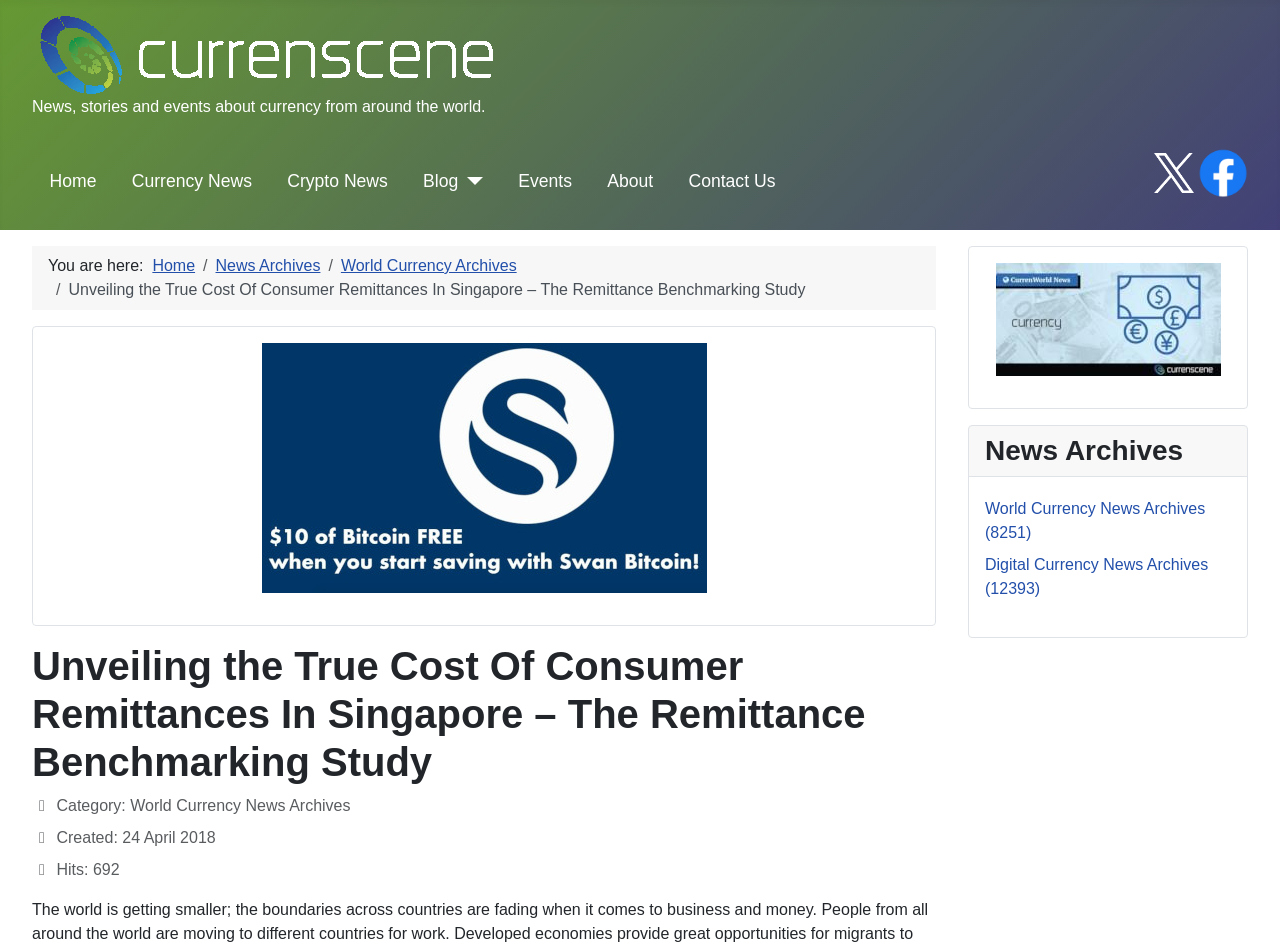What is the category of the current article?
Please provide an in-depth and detailed response to the question.

I inferred the answer by looking at the DescriptionListDetail element, which includes a StaticText element with the text 'Category: World Currency News Archives', indicating the category of the current article.